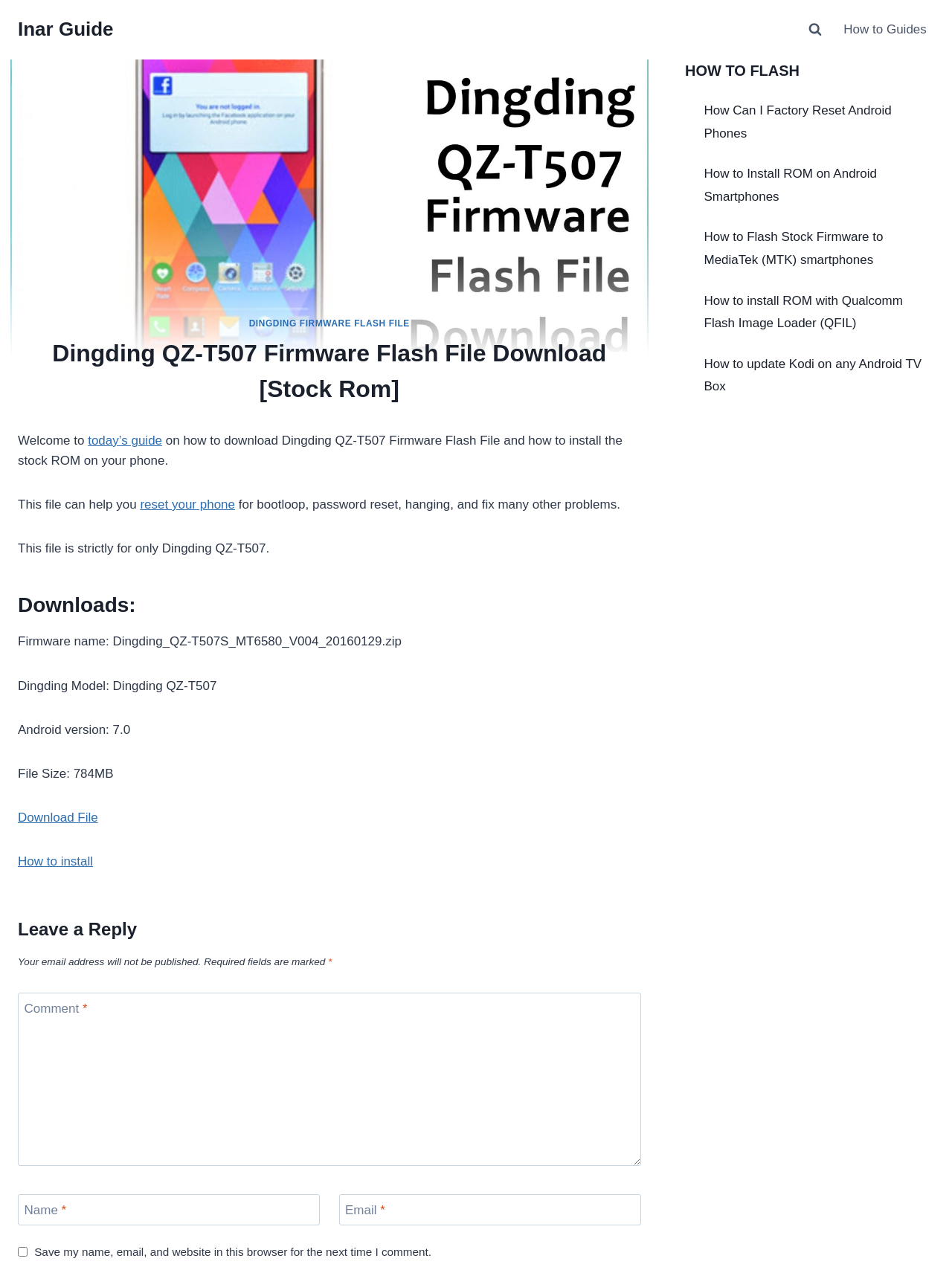Can you provide the bounding box coordinates for the element that should be clicked to implement the instruction: "Click on the 'Download File' link"?

[0.019, 0.638, 0.103, 0.649]